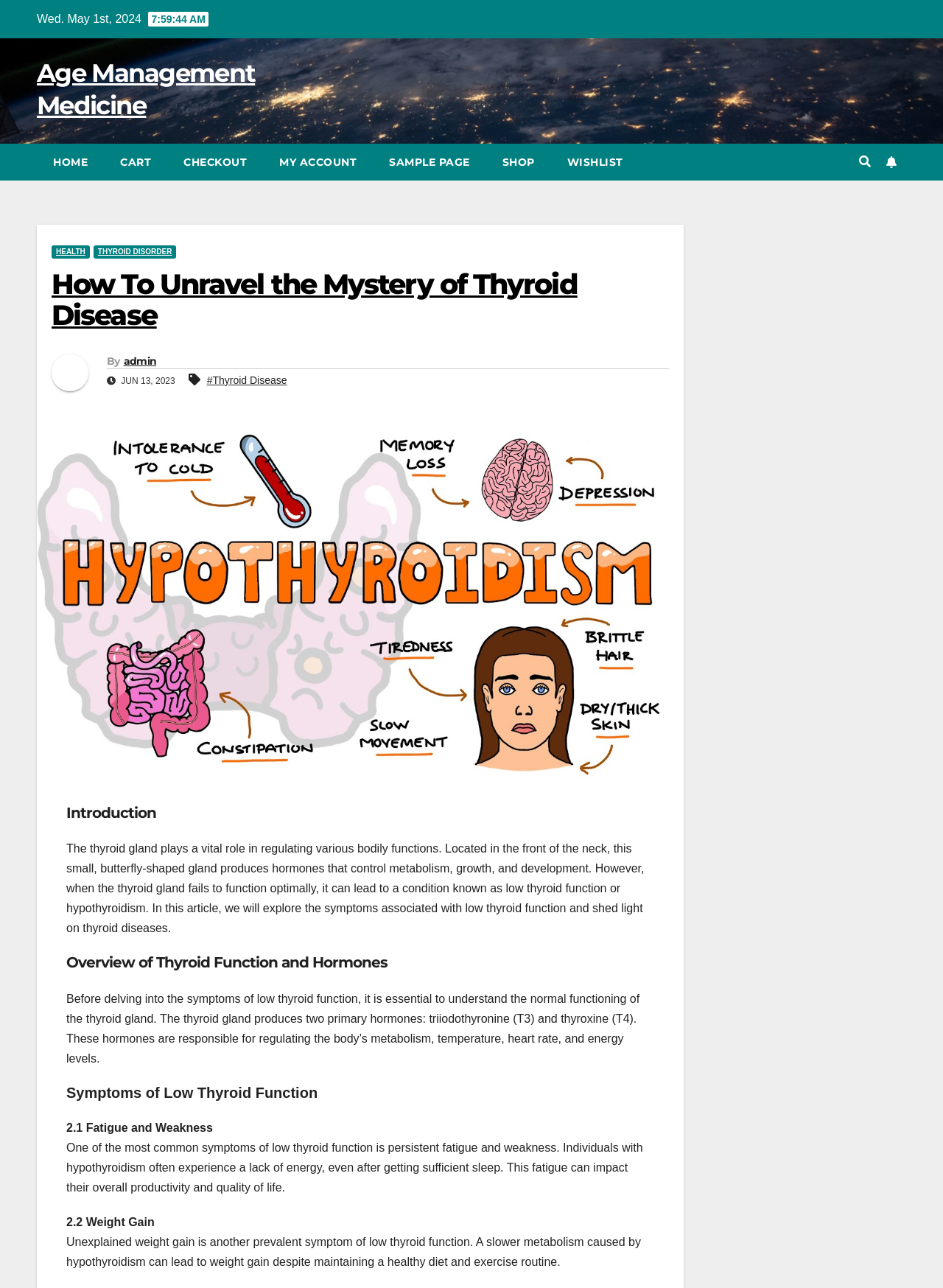Pinpoint the bounding box coordinates of the area that must be clicked to complete this instruction: "Click the 'THE VENUE' link".

None